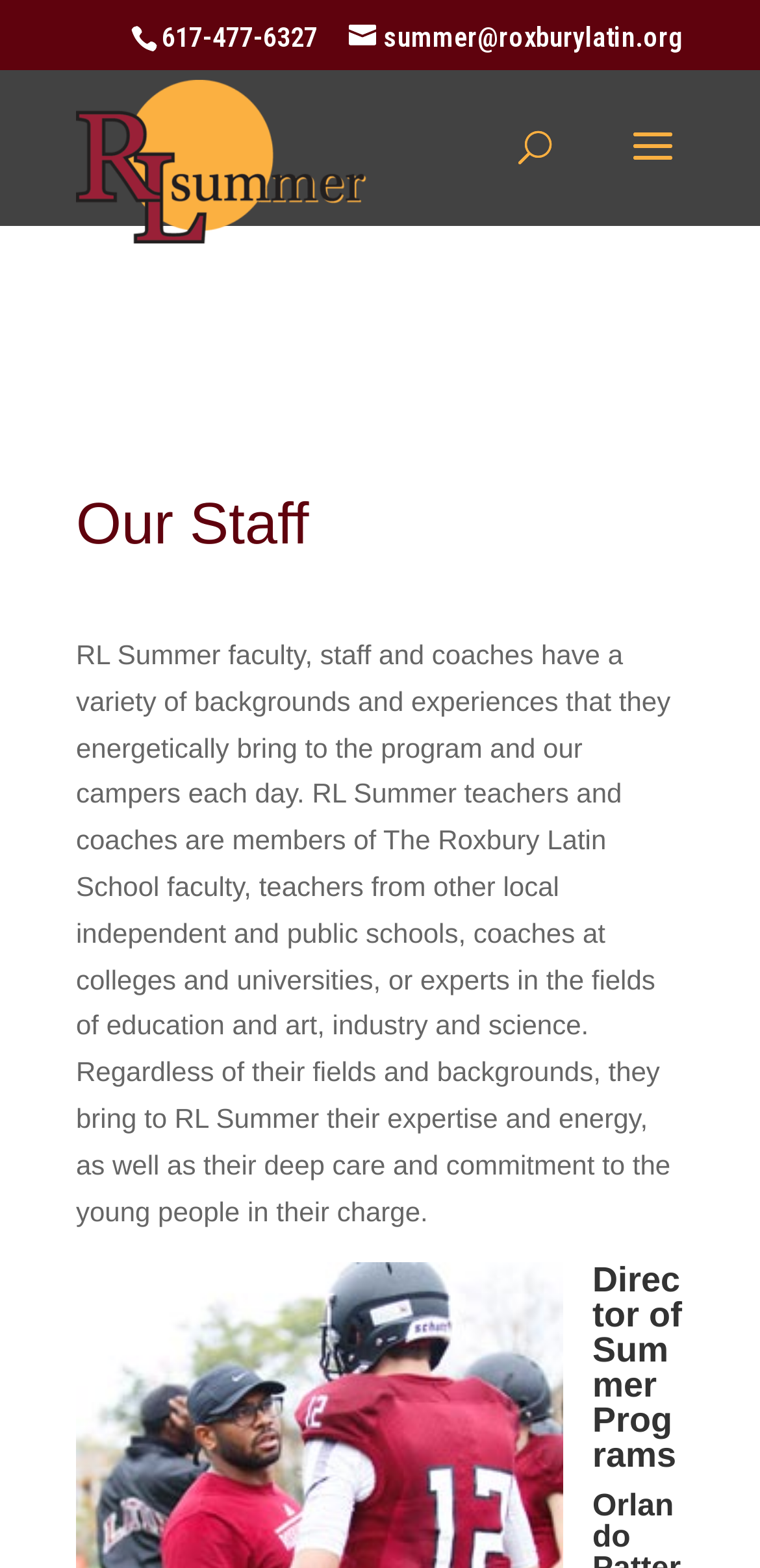Using the details from the image, please elaborate on the following question: What is the phone number?

I found the phone number by looking at the static text element with the bounding box coordinates [0.213, 0.013, 0.418, 0.033], which contains the text '617-477-6327'.